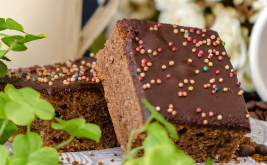Answer the question in a single word or phrase:
What is the purpose of the recipe?

To elevate dessert game